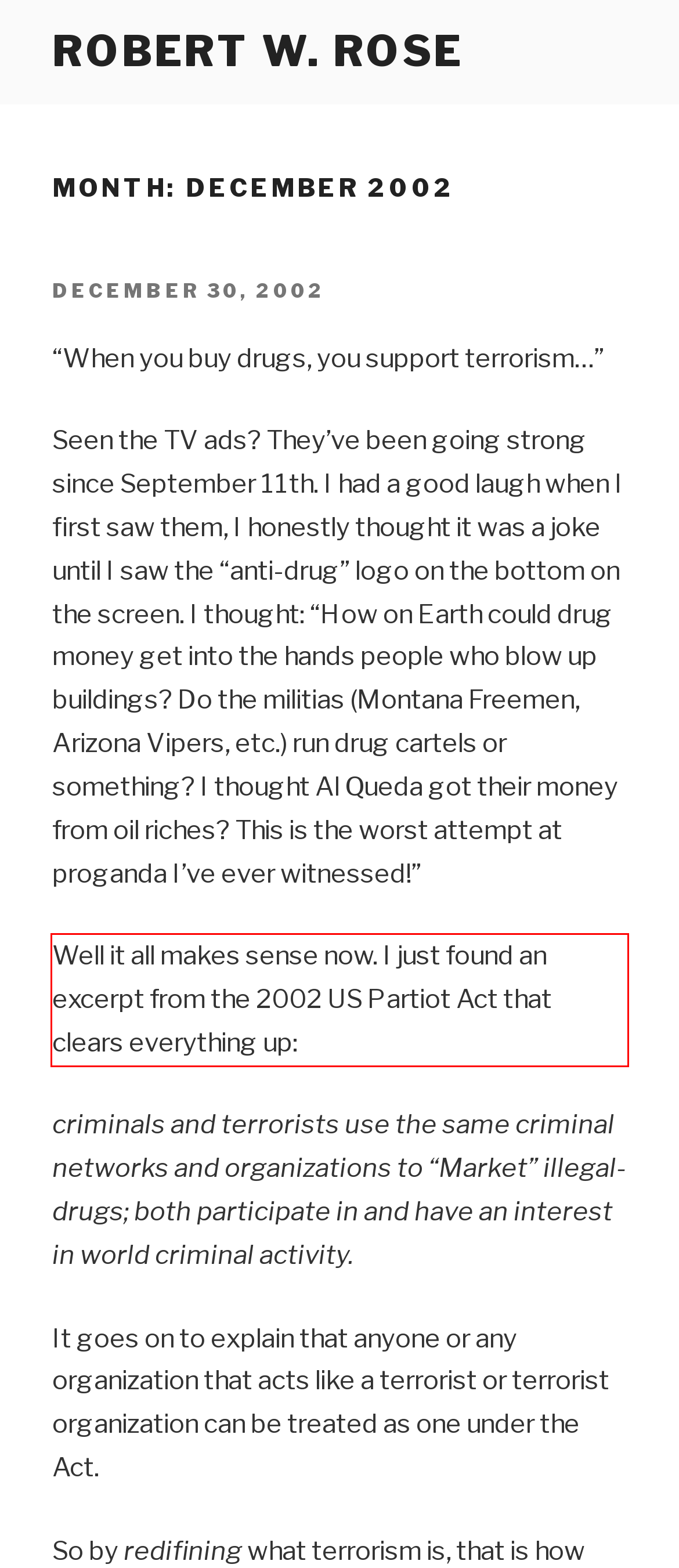Please extract the text content from the UI element enclosed by the red rectangle in the screenshot.

Well it all makes sense now. I just found an excerpt from the 2002 US Partiot Act that clears everything up: